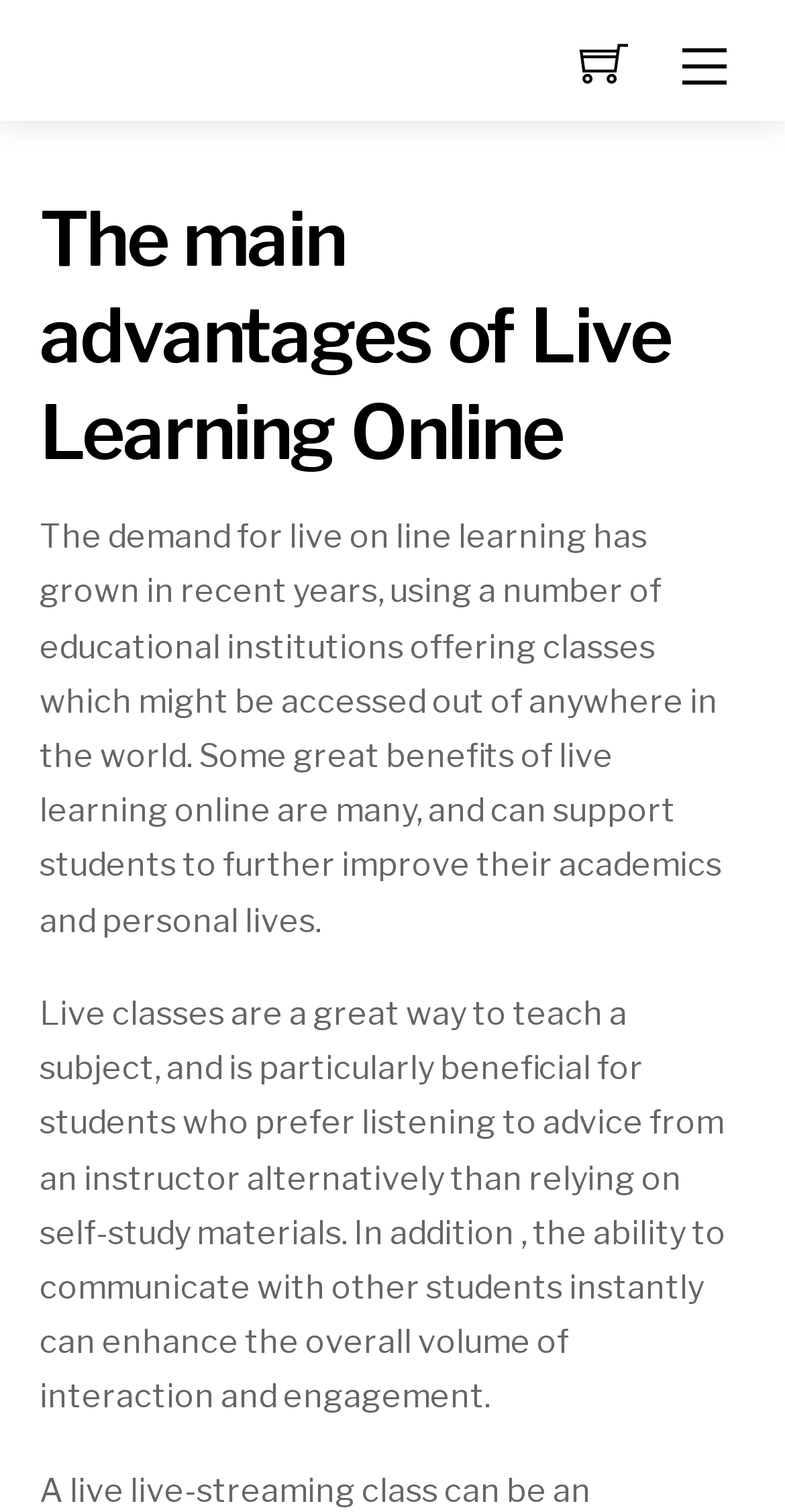Identify the first-level heading on the webpage and generate its text content.

The main advantages of Live Learning Online